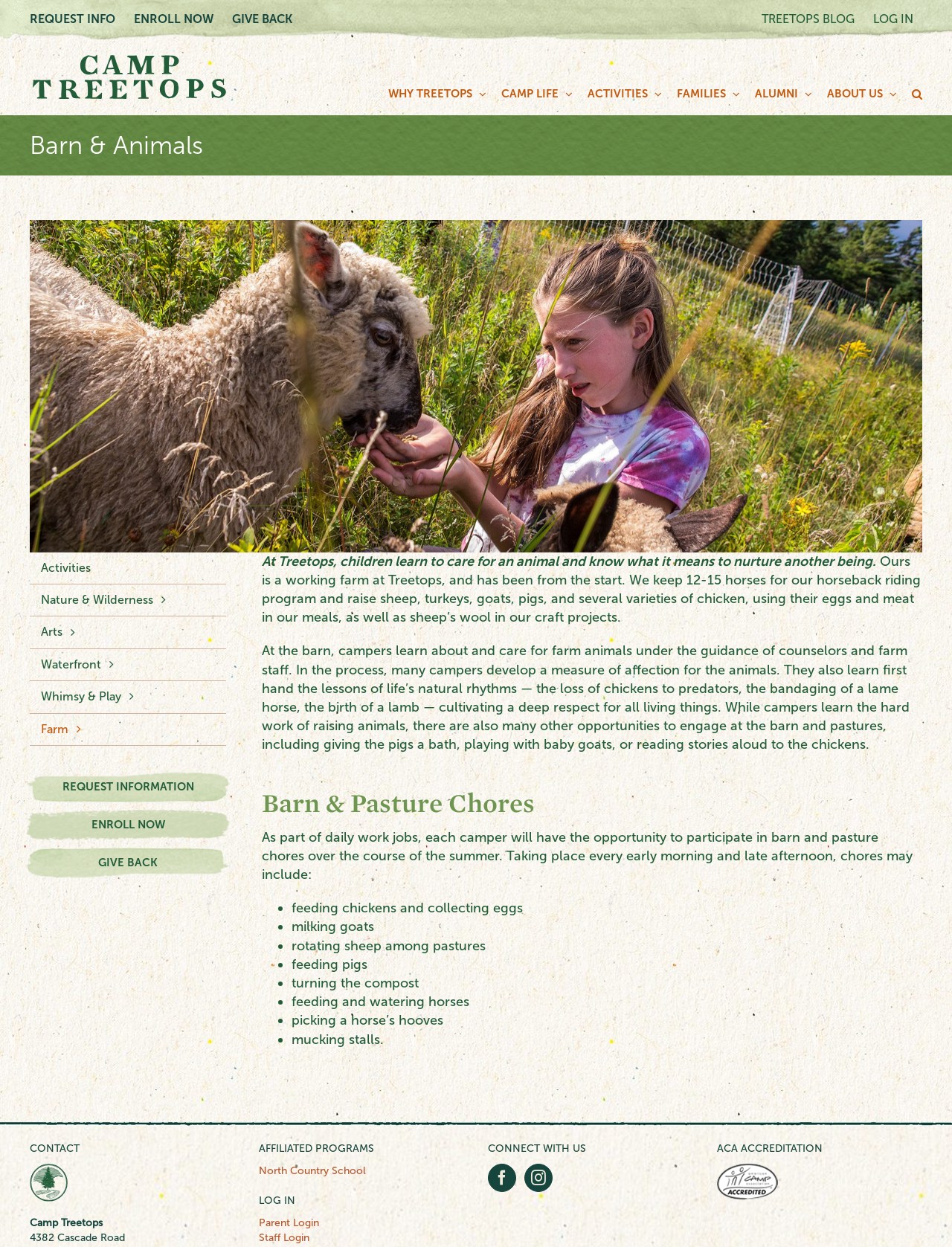Can you extract the headline from the webpage for me?

Barn & Animals